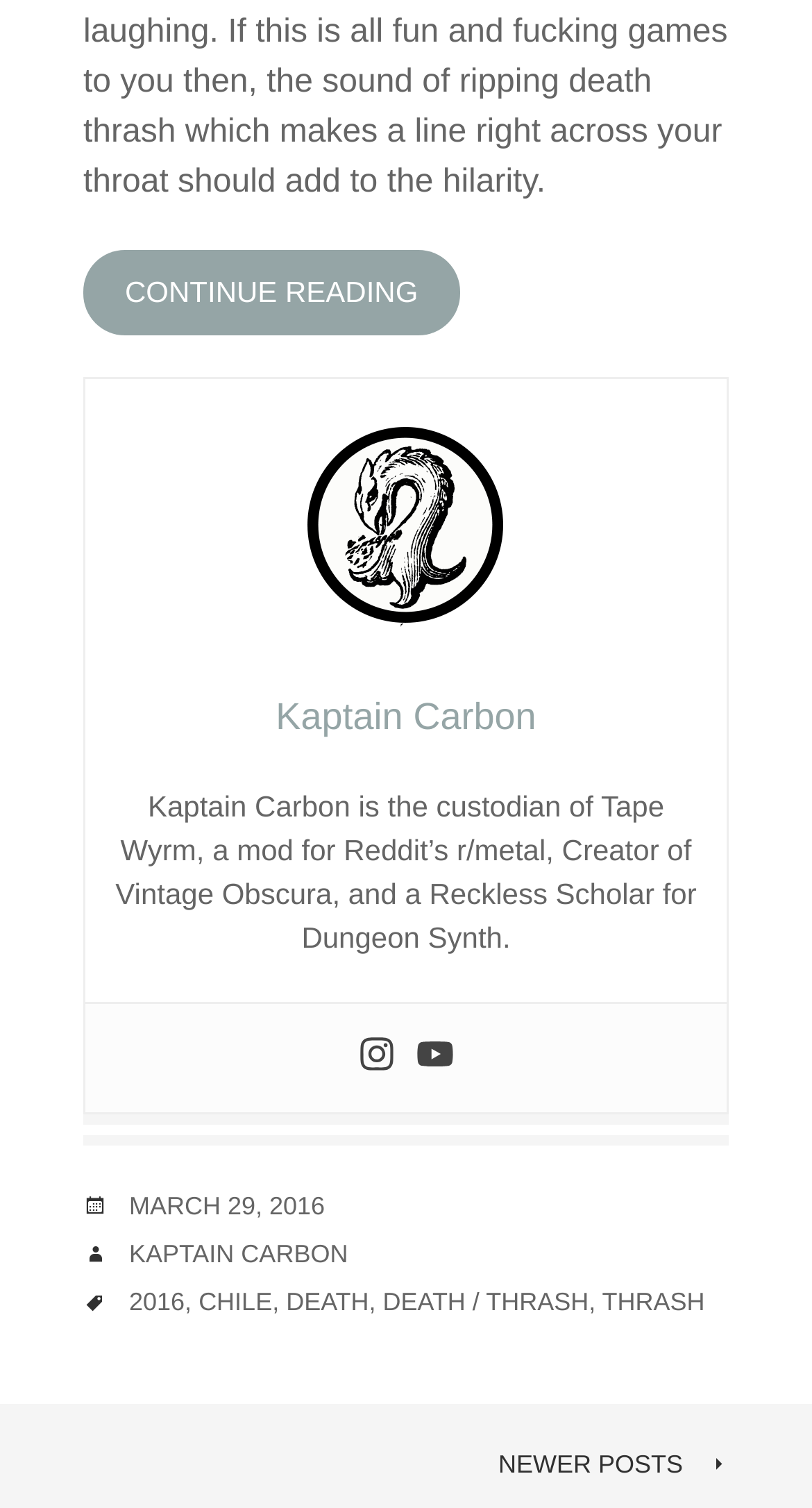What is the date of the post?
Based on the visual information, provide a detailed and comprehensive answer.

The date of the post can be found in the footer section of the webpage, where it is mentioned as 'MARCH 29, 2016' next to the label 'DATE'.